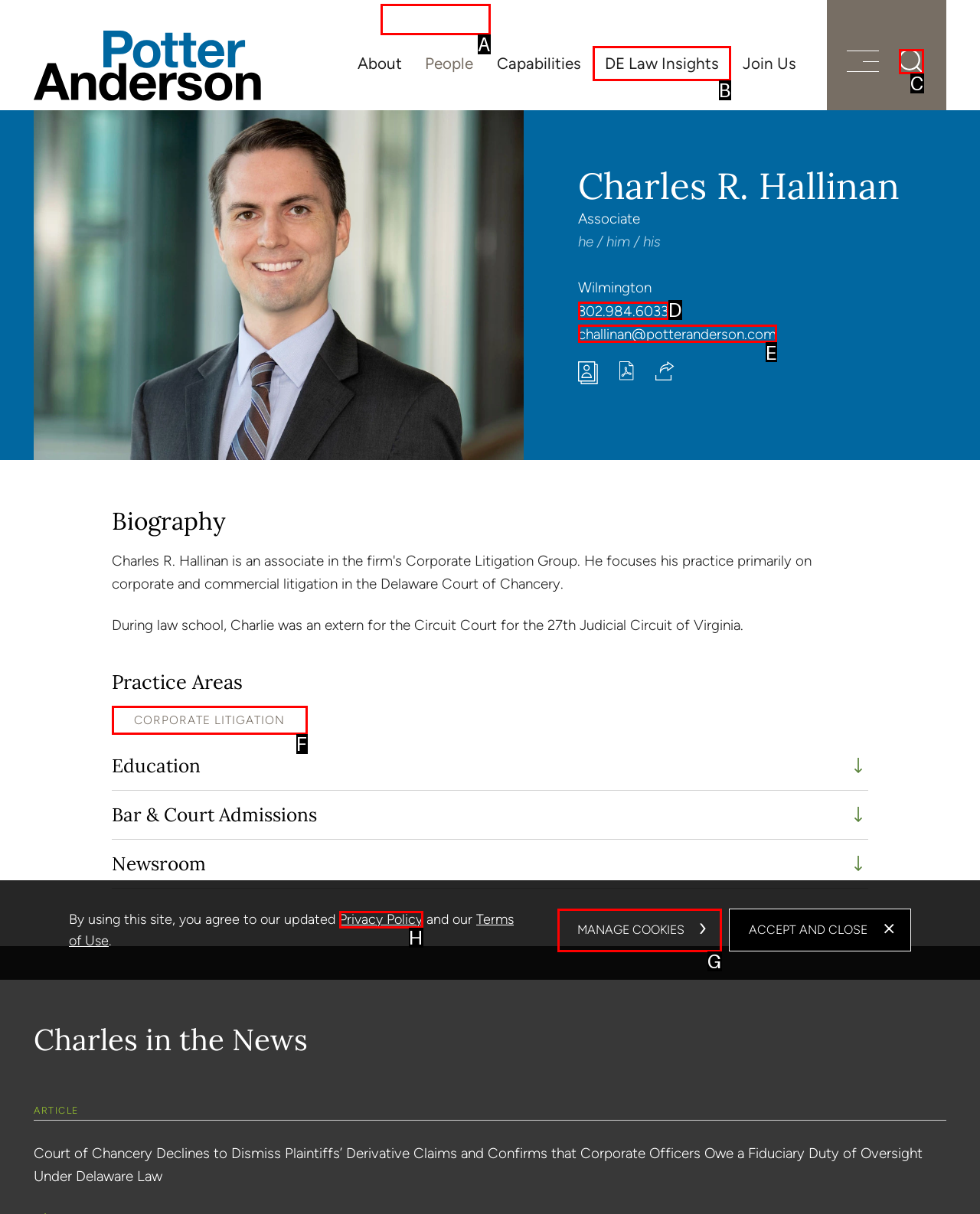Which option best describes: Main Content
Respond with the letter of the appropriate choice.

A